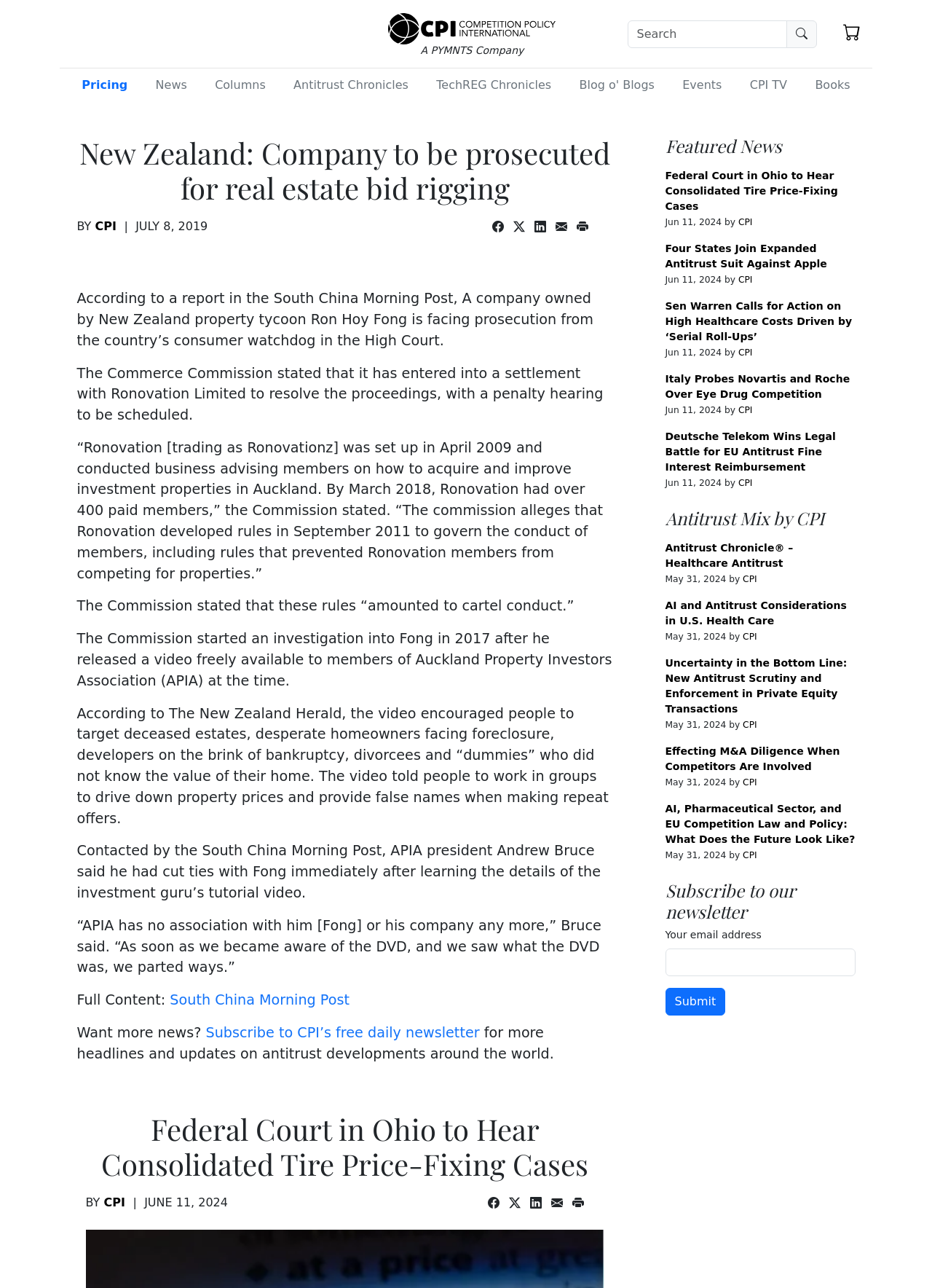Identify the bounding box coordinates of the element that should be clicked to fulfill this task: "Search for something". The coordinates should be provided as four float numbers between 0 and 1, i.e., [left, top, right, bottom].

[0.673, 0.016, 0.876, 0.037]